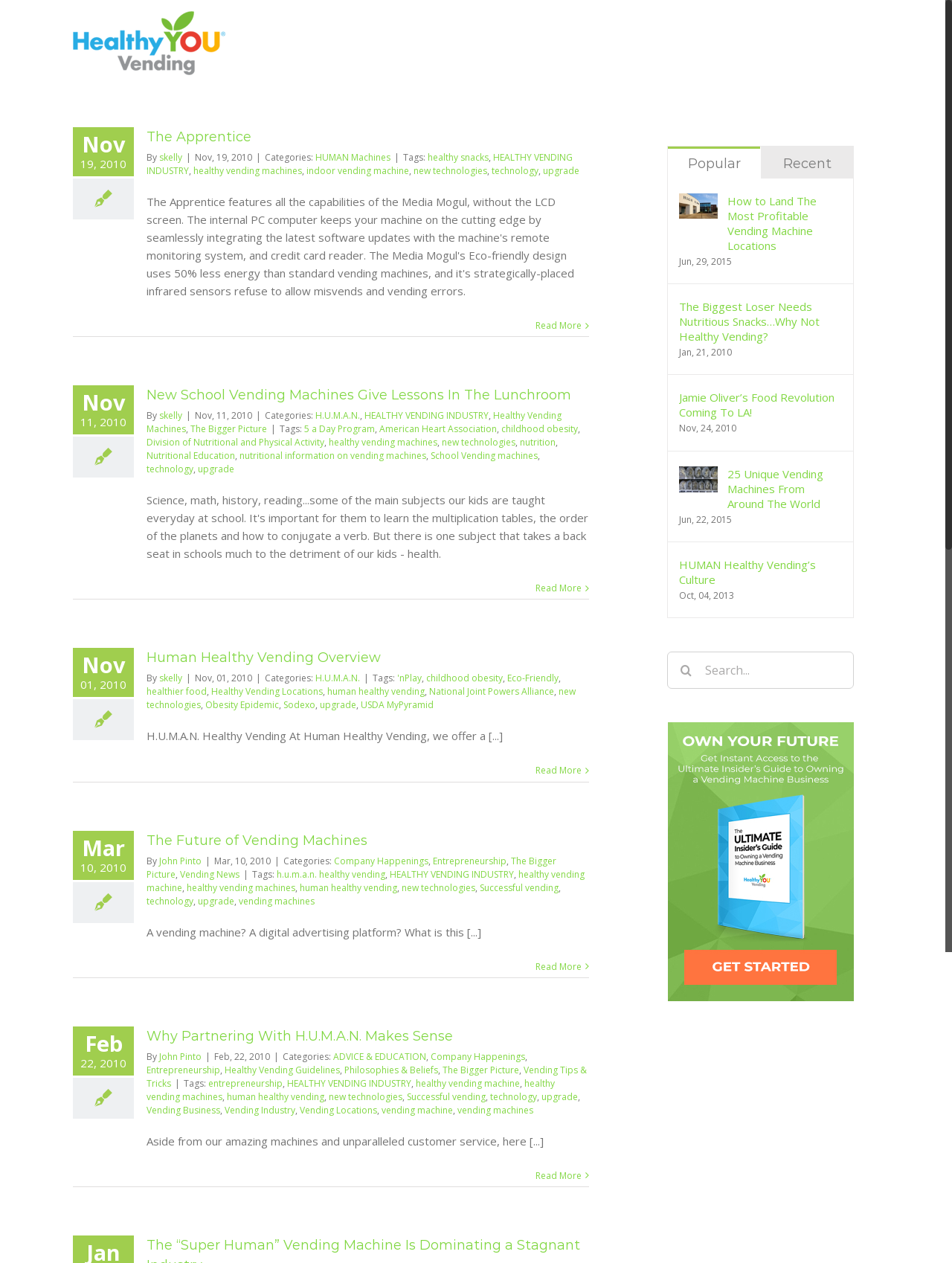Analyze the image and provide a detailed answer to the question: What is the date of the first article?

I found the date by looking at the first article section, which has a heading 'The Apprentice'. Below the heading, there are two lines of text, 'Nov' and '19, 2010', which together form the date.